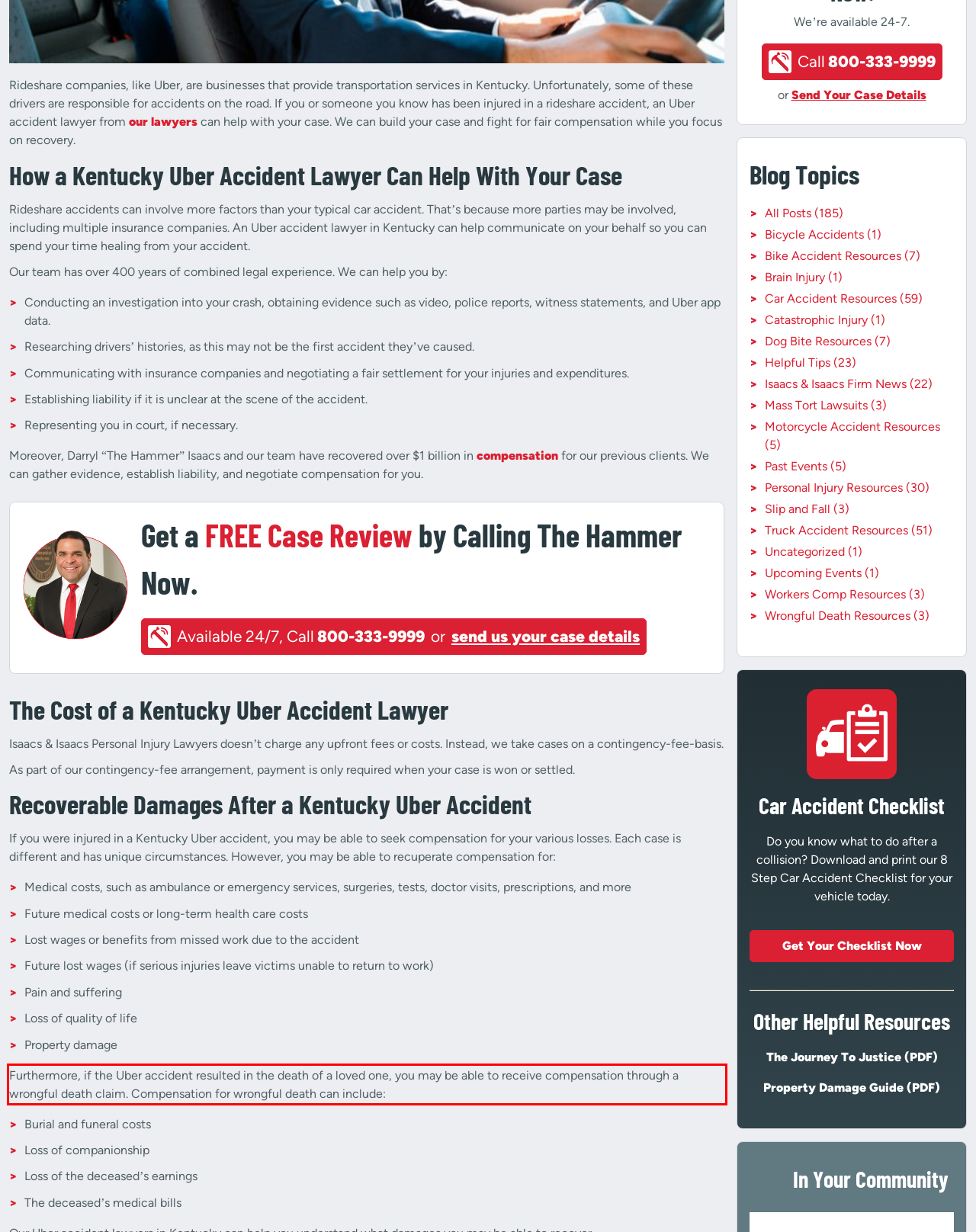Please extract the text content from the UI element enclosed by the red rectangle in the screenshot.

Furthermore, if the Uber accident resulted in the death of a loved one, you may be able to receive compensation through a wrongful death claim. Compensation for wrongful death can include: